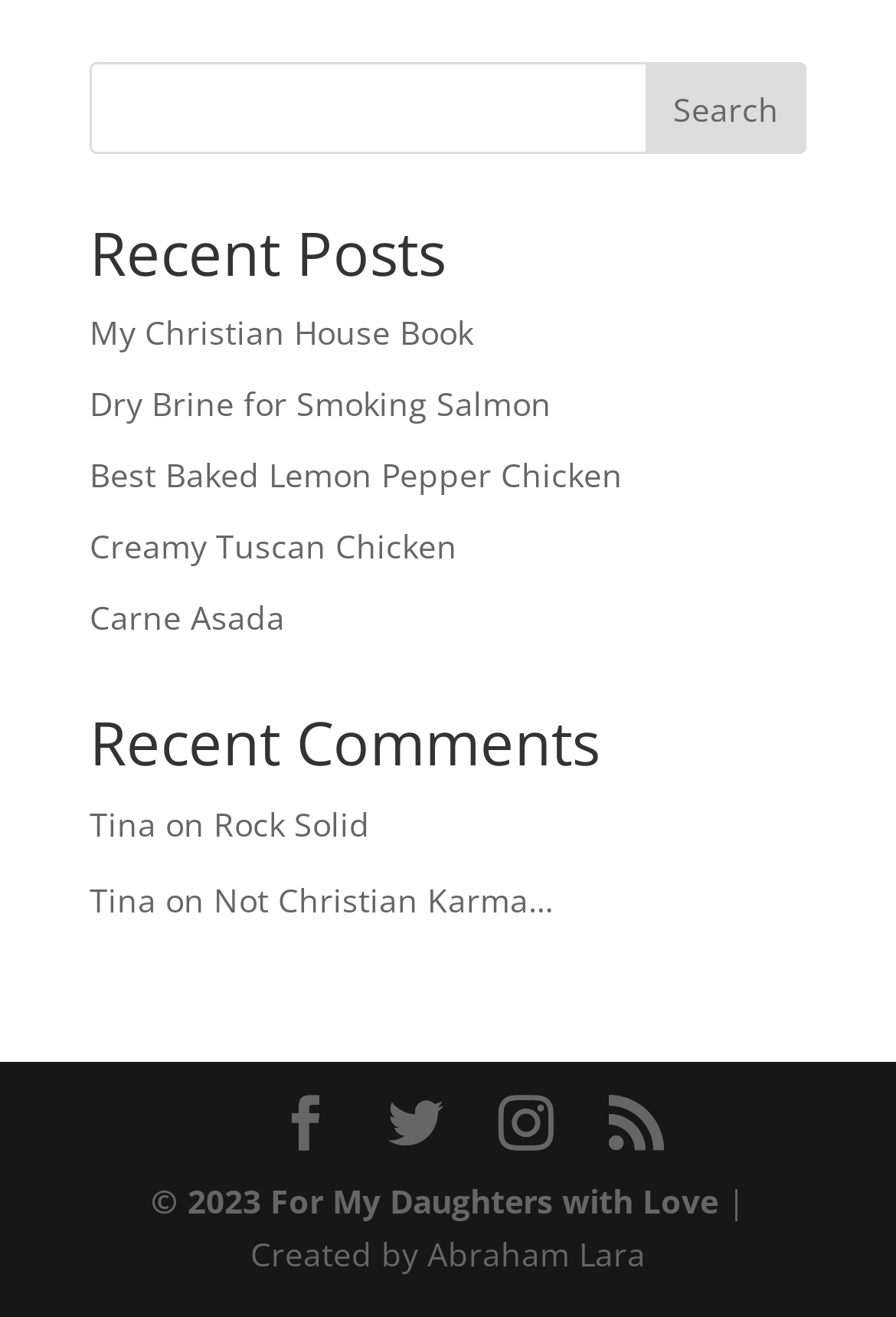What type of content is listed under 'Recent Posts'?
Please provide a comprehensive answer based on the details in the screenshot.

The section labeled 'Recent Posts' contains a list of links with titles such as 'My Christian House Book', 'Dry Brine for Smoking Salmon', and 'Best Baked Lemon Pepper Chicken', suggesting that they are article titles or blog posts.